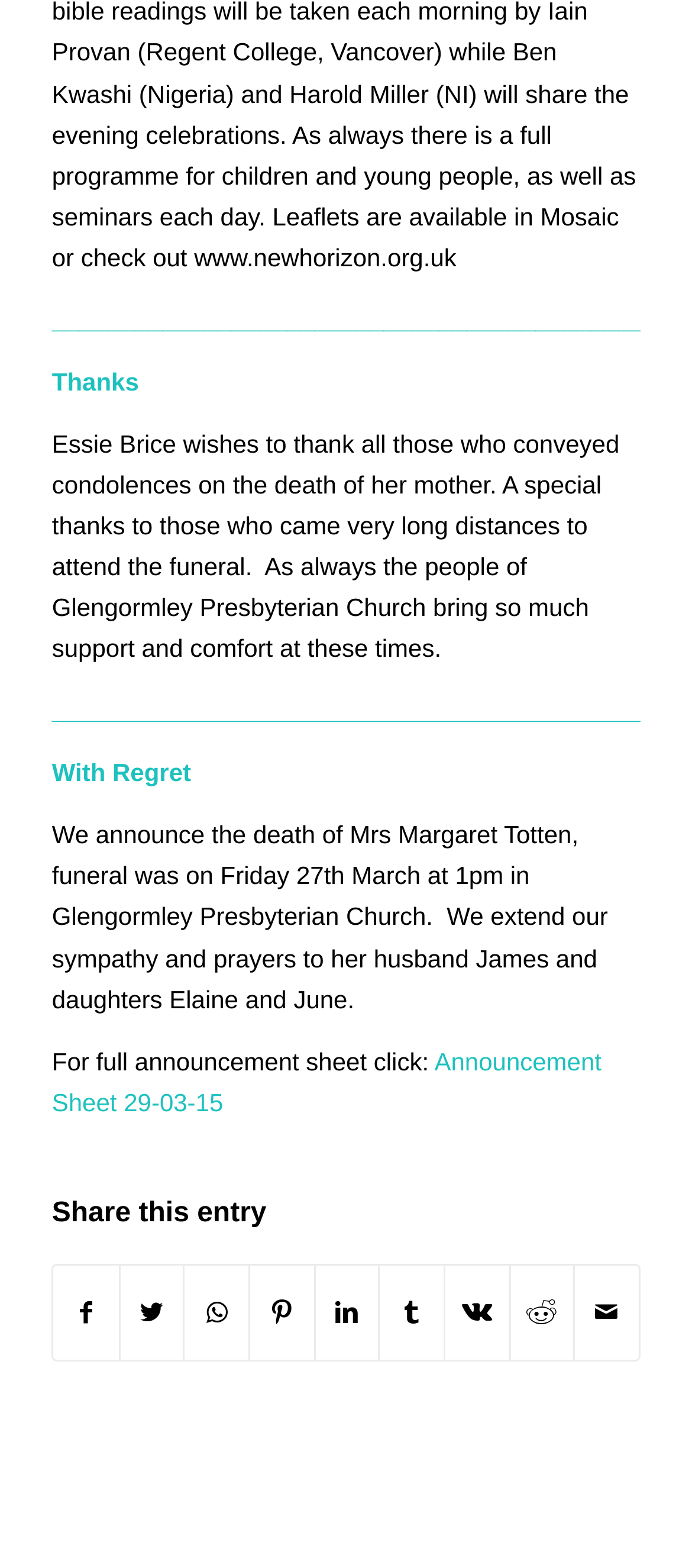Use the details in the image to answer the question thoroughly: 
How many social media platforms can you share this entry on?

The webpage provides links to share the entry on 9 social media platforms, including Facebook, Twitter, WhatsApp, Pinterest, LinkedIn, Tumblr, Vk, Reddit, and email.